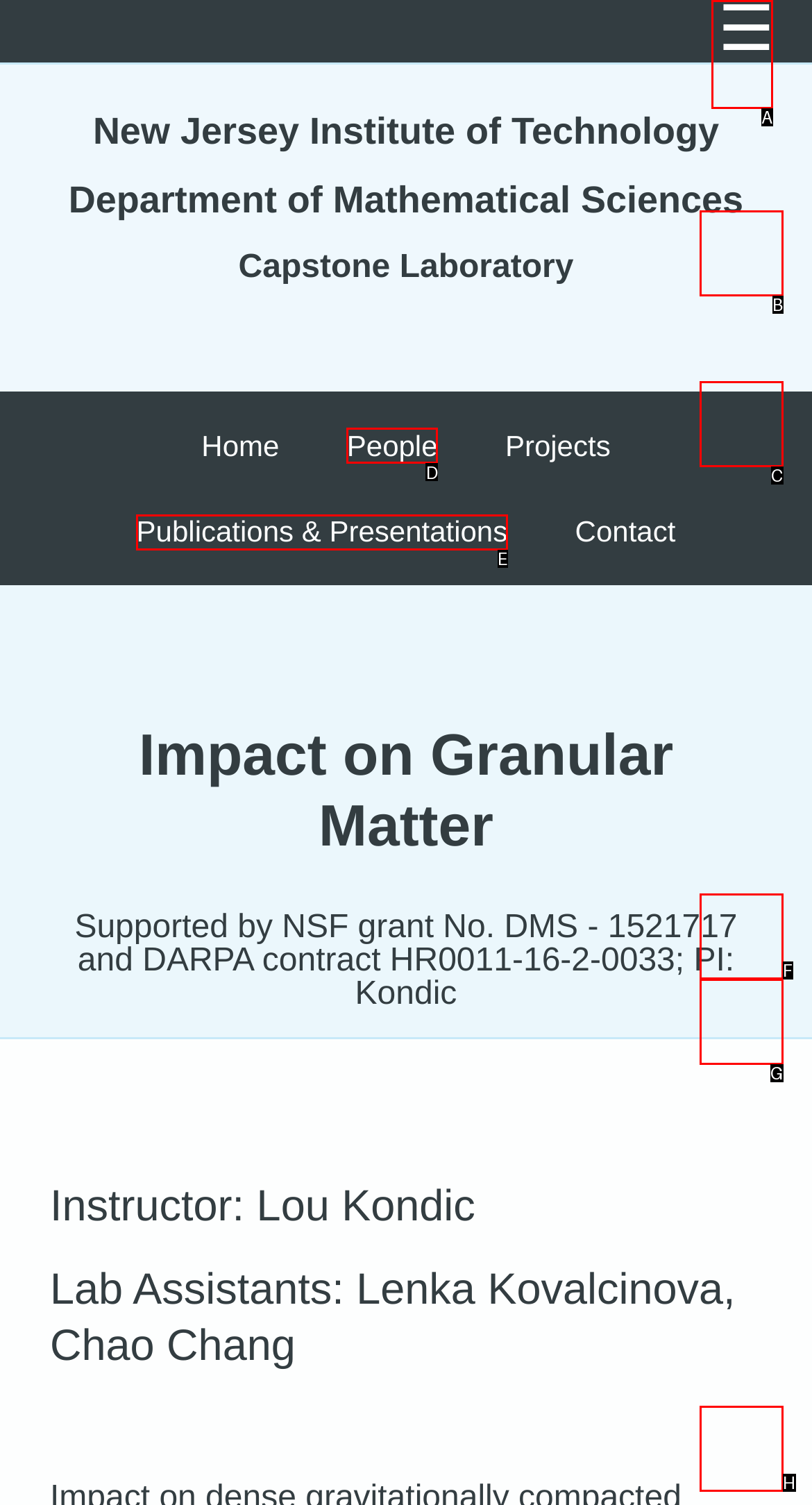Refer to the description: Publications & Presentations and choose the option that best fits. Provide the letter of that option directly from the options.

E